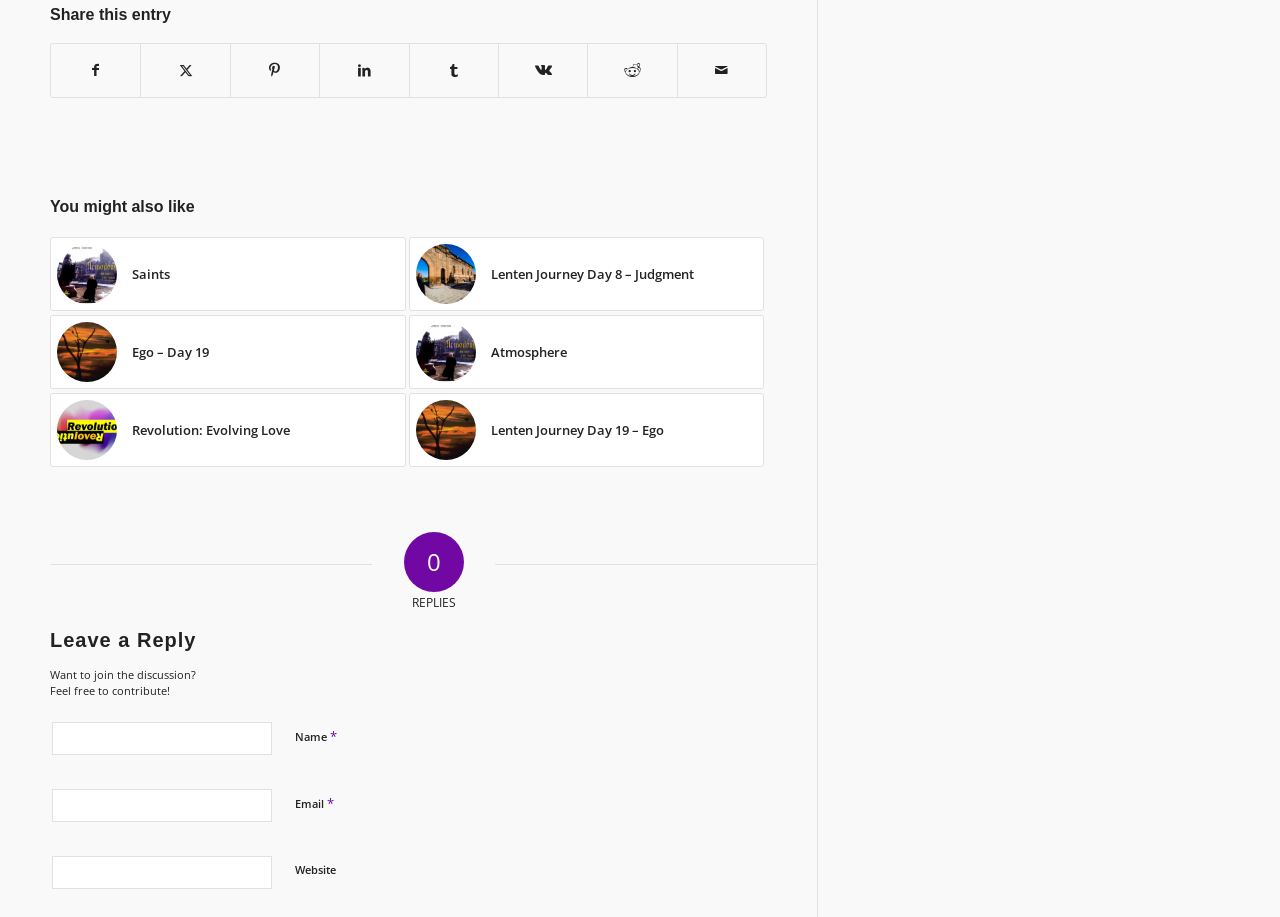Please give a succinct answer using a single word or phrase:
What is the text above the 'Name' textbox?

Want to join the discussion?